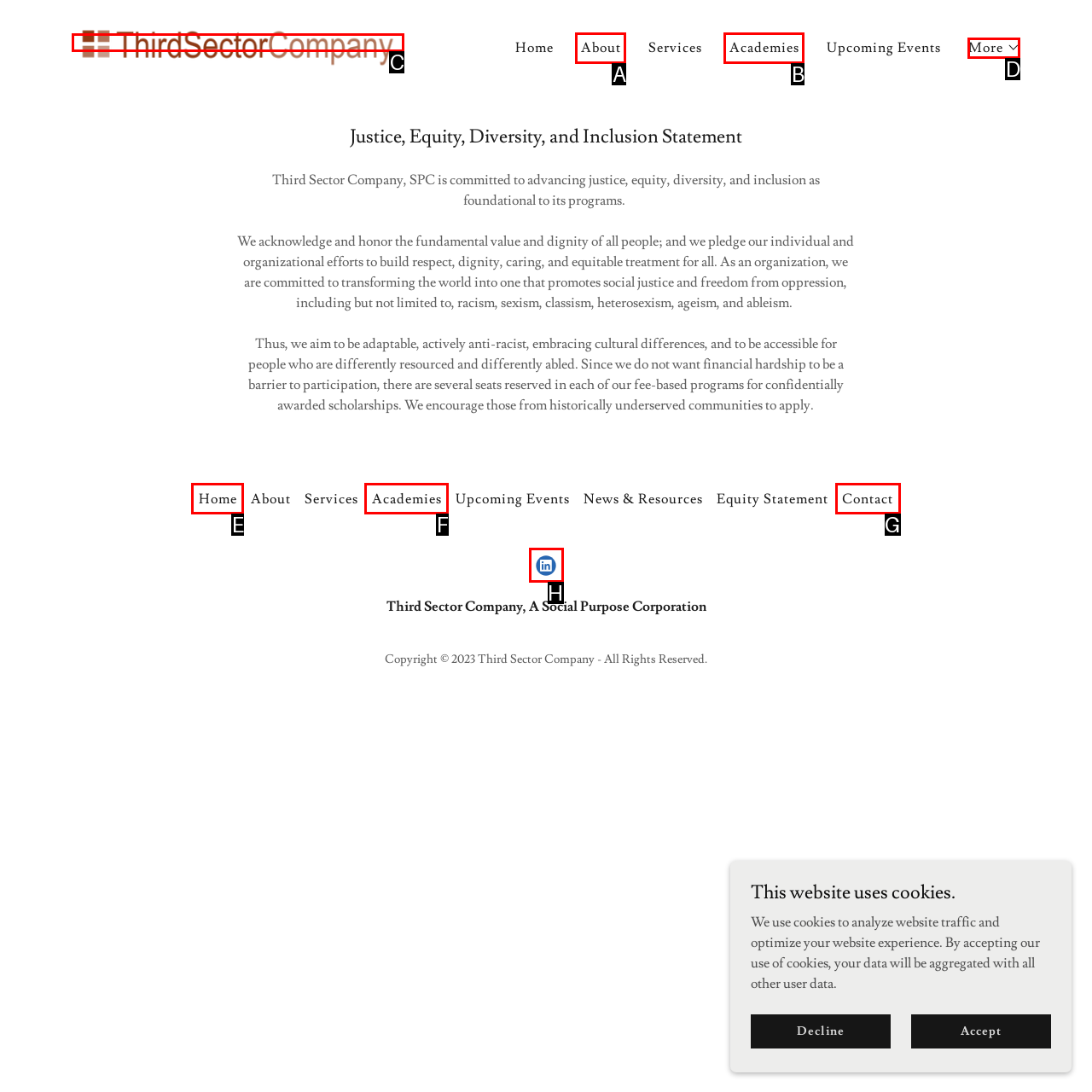Specify the letter of the UI element that should be clicked to achieve the following: Click on the Third Sector Company link
Provide the corresponding letter from the choices given.

C